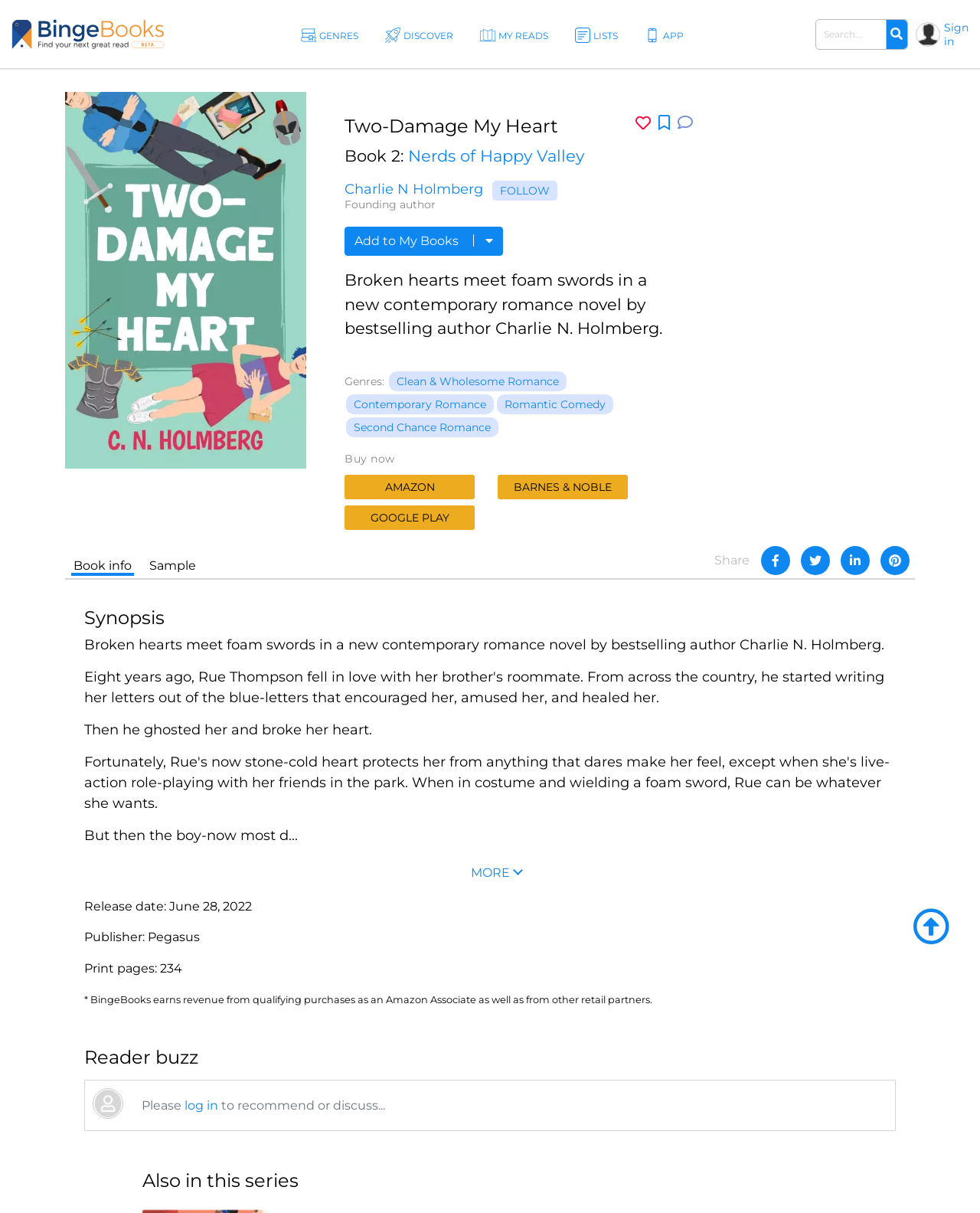What is the number of print pages in the book?
Analyze the image and provide a thorough answer to the question.

The number of print pages can be found in the static text element with the text '234' which is located below the publisher information.